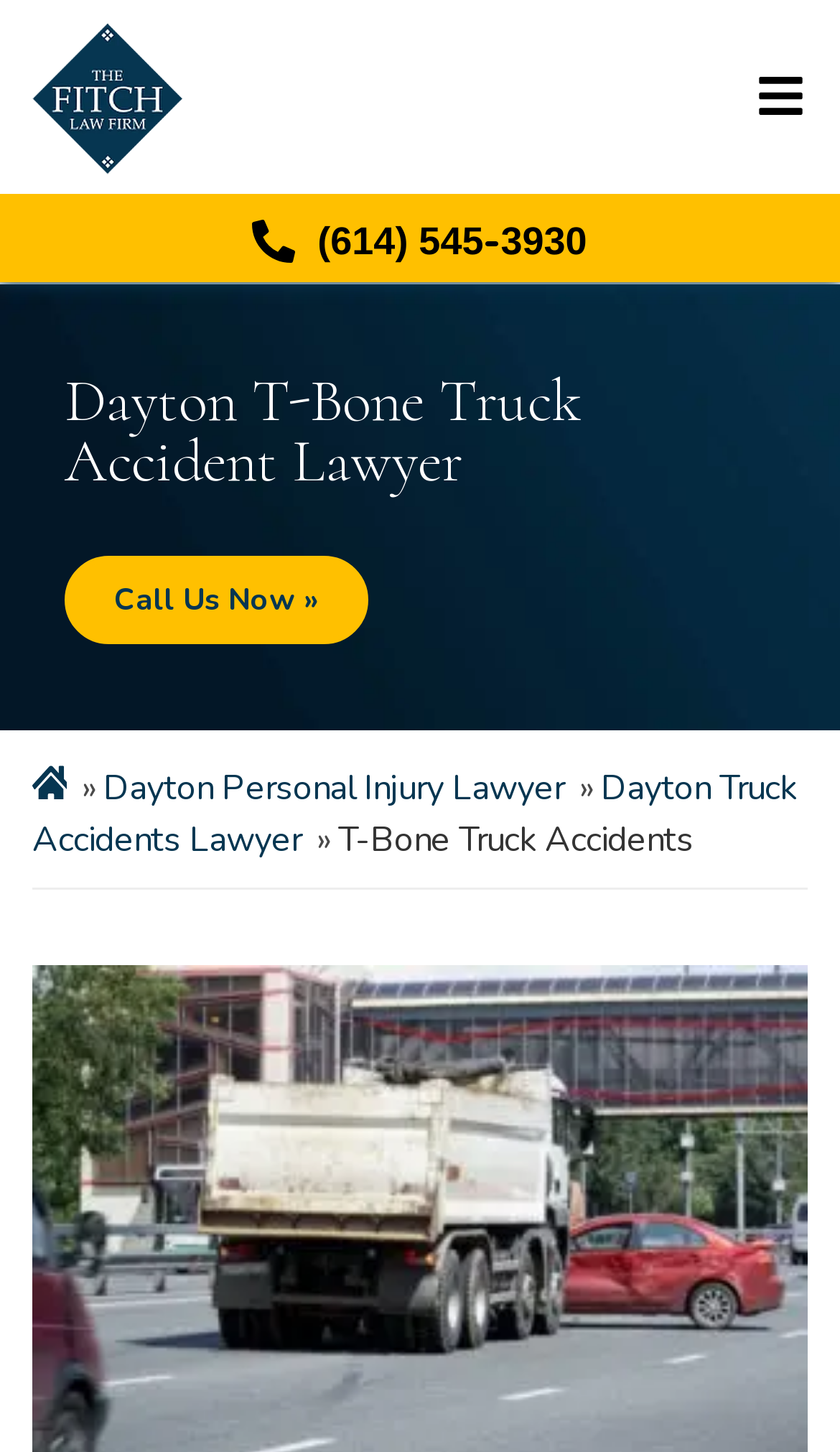Use the information in the screenshot to answer the question comprehensively: How many navigation links are there?

I counted the number of link elements with text 'Dayton Personal Injury Lawyer', 'Dayton Truck Accidents Lawyer', and an empty string, which are located at the top of the page and seem to be navigation links.